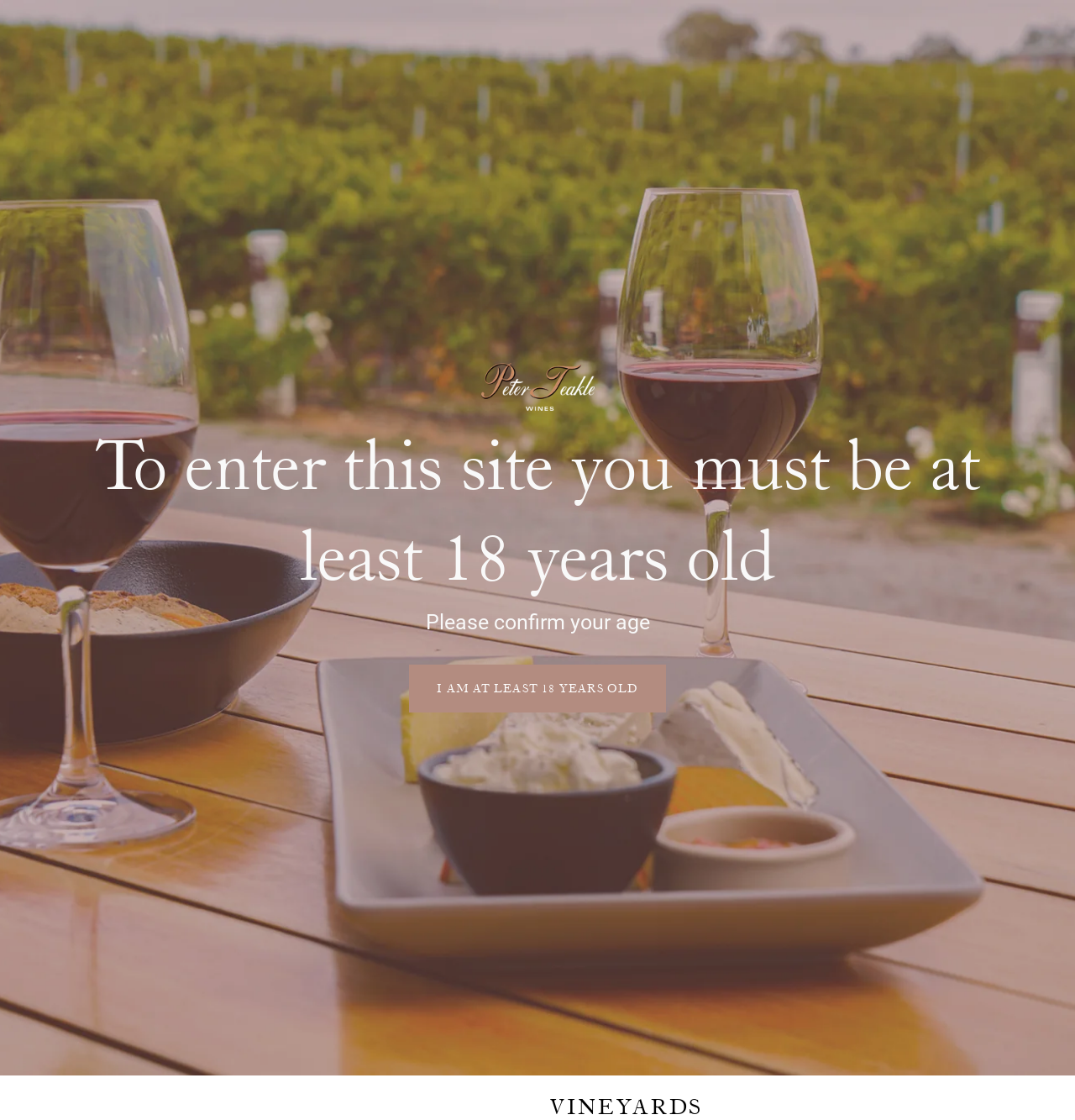Locate the UI element described as follows: "More payment options". Return the bounding box coordinates as four float numbers between 0 and 1 in the order [left, top, right, bottom].

[0.516, 0.382, 0.82, 0.4]